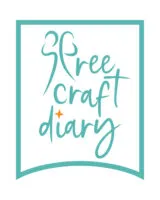What does the decorative border suggest?
Look at the image and answer the question with a single word or phrase.

Creative and welcoming space